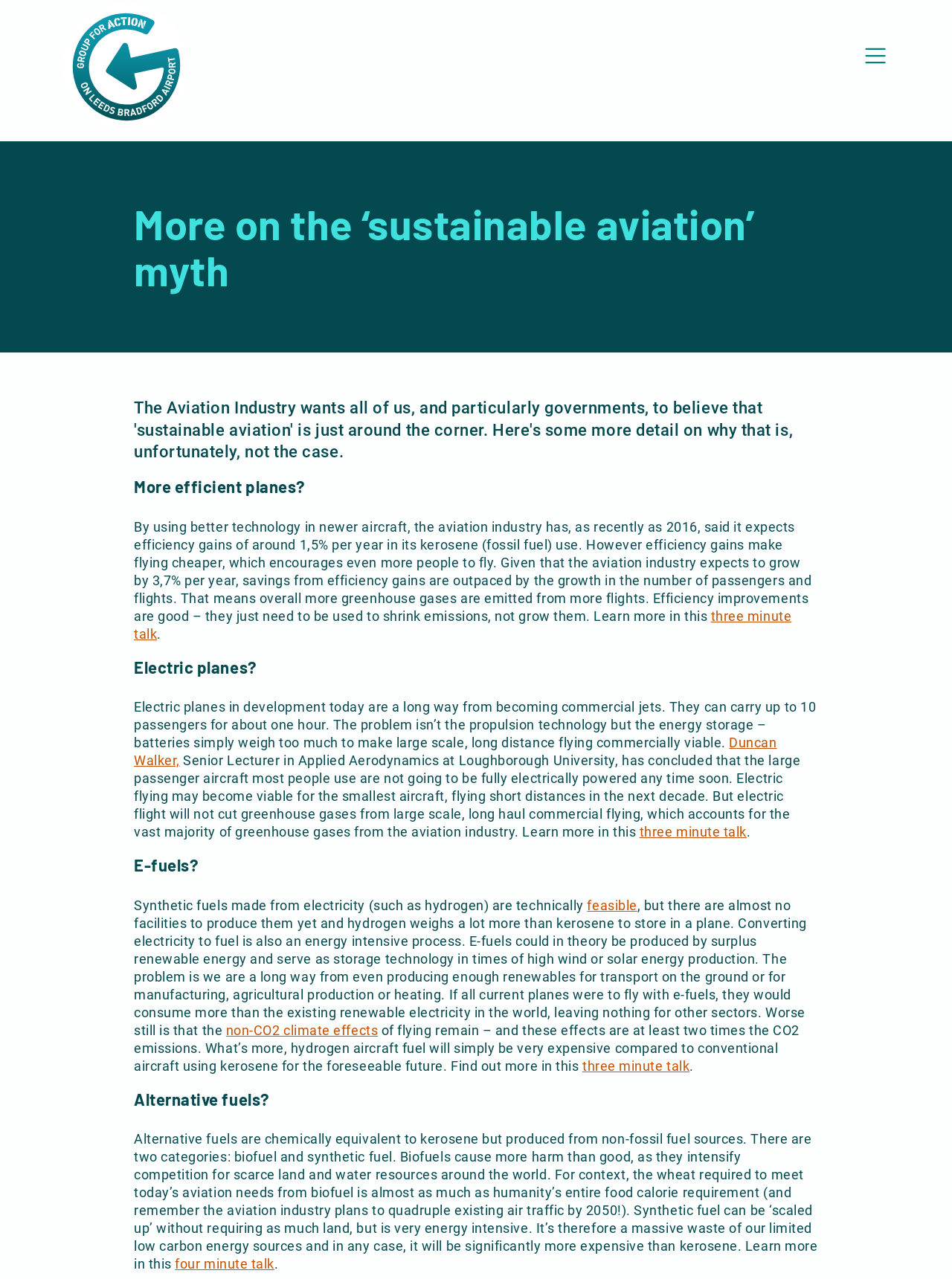Highlight the bounding box coordinates of the element you need to click to perform the following instruction: "Click the Galba link."

[0.066, 0.003, 0.199, 0.102]